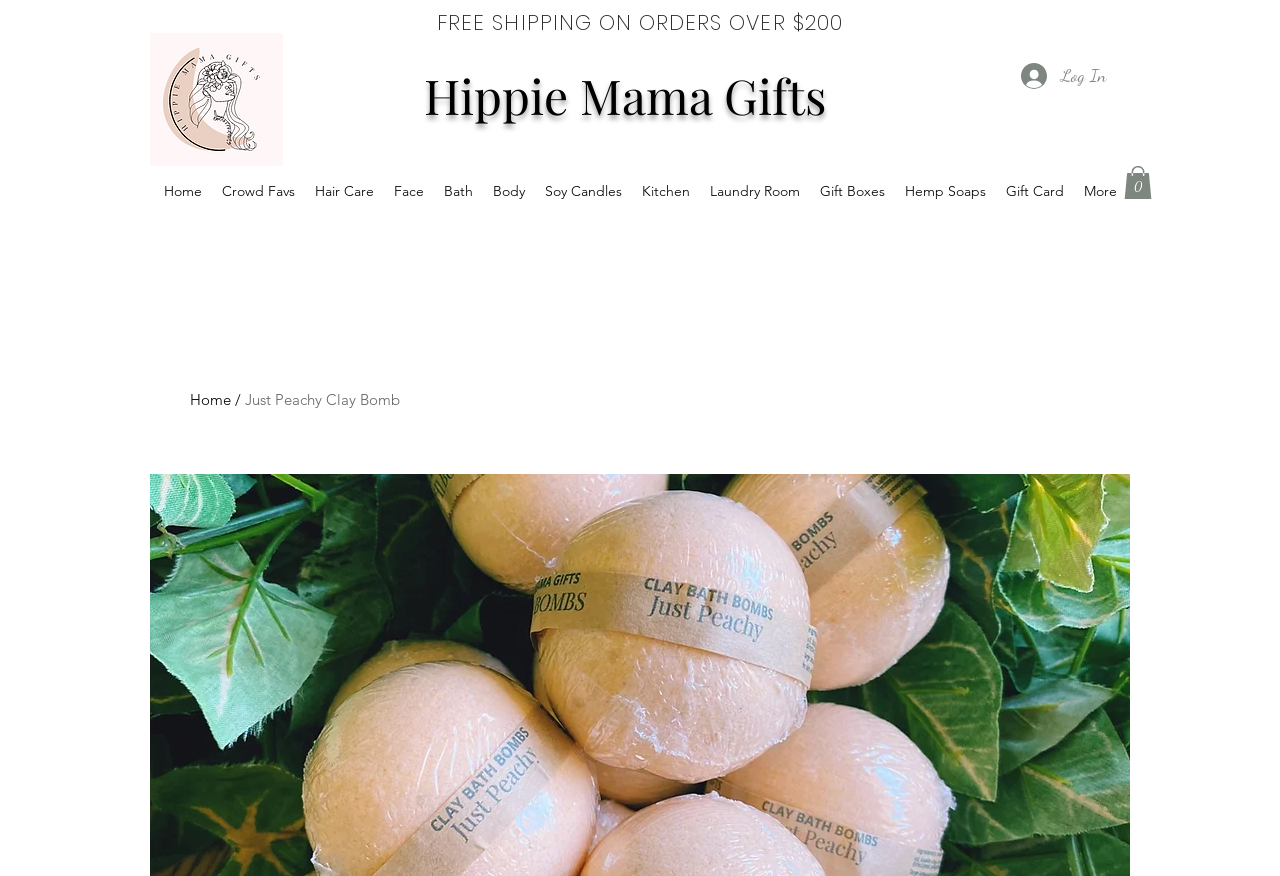Bounding box coordinates are specified in the format (top-left x, top-left y, bottom-right x, bottom-right y). All values are floating point numbers bounded between 0 and 1. Please provide the bounding box coordinate of the region this sentence describes: Just Peachy Clay Bomb

[0.191, 0.445, 0.312, 0.467]